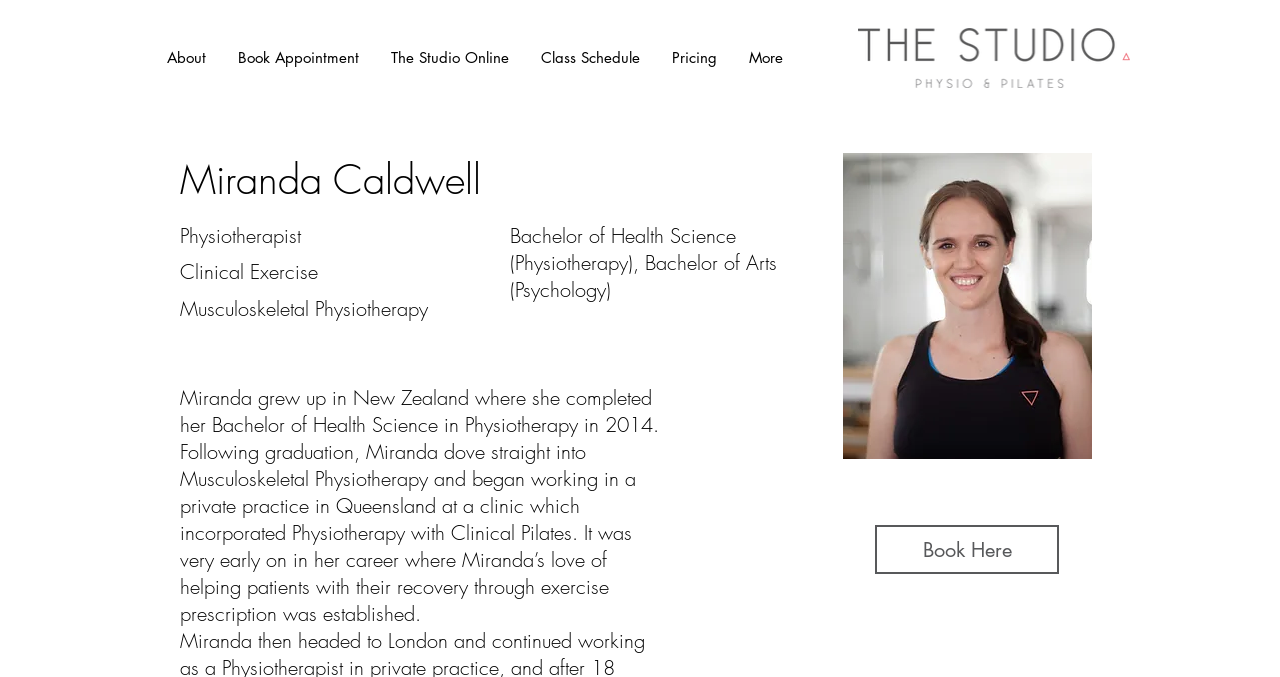Please answer the following question using a single word or phrase: 
What is the purpose of the 'More' link?

To show more options